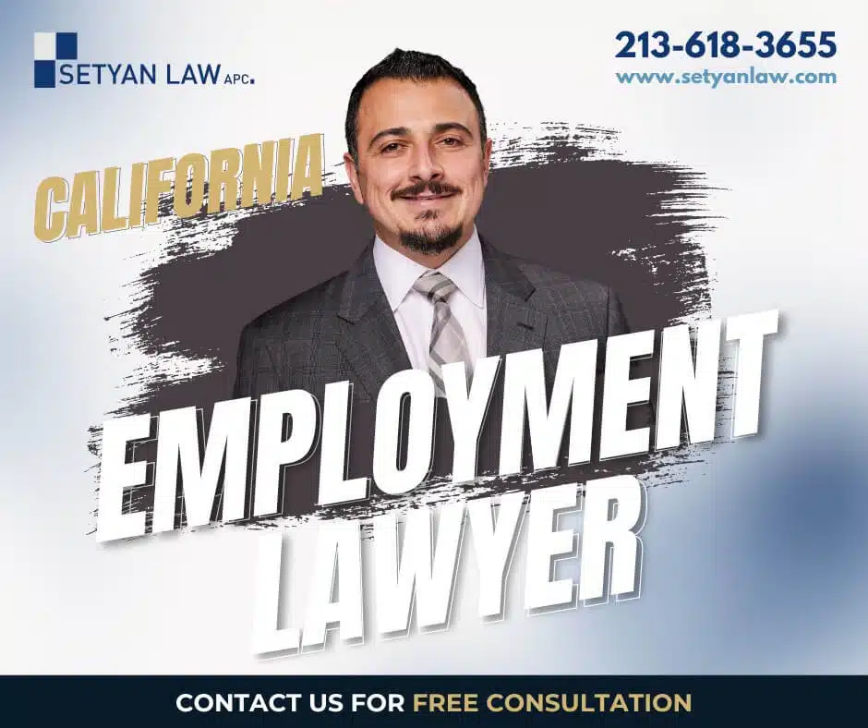Provide a comprehensive description of the image.

The image prominently features a professional and approachable employment lawyer, dressed in a dark suit with a light-colored tie, exuding confidence and expertise. Behind him, the background blends soft blue and white tones, adding a modern touch to the composition. 

Bold text overlays the image, stating “CALIFORNIA EMPLOYMENT LAWYER” in striking font, which emphasizes the lawyer's specialization. Below this, a call to action invites potential clients with the message: “CONTACT US FOR FREE CONSULTATION,” providing a direct link for immediate engagement. At the top of the image, the firm's name, “SETYAN LAW APC,” is displayed, along with the firm's contact number, “213-618-3655,” ensuring easy accessibility for those seeking legal assistance. This image effectively conveys both professionalism and a welcoming approach to employment law services in Los Angeles.